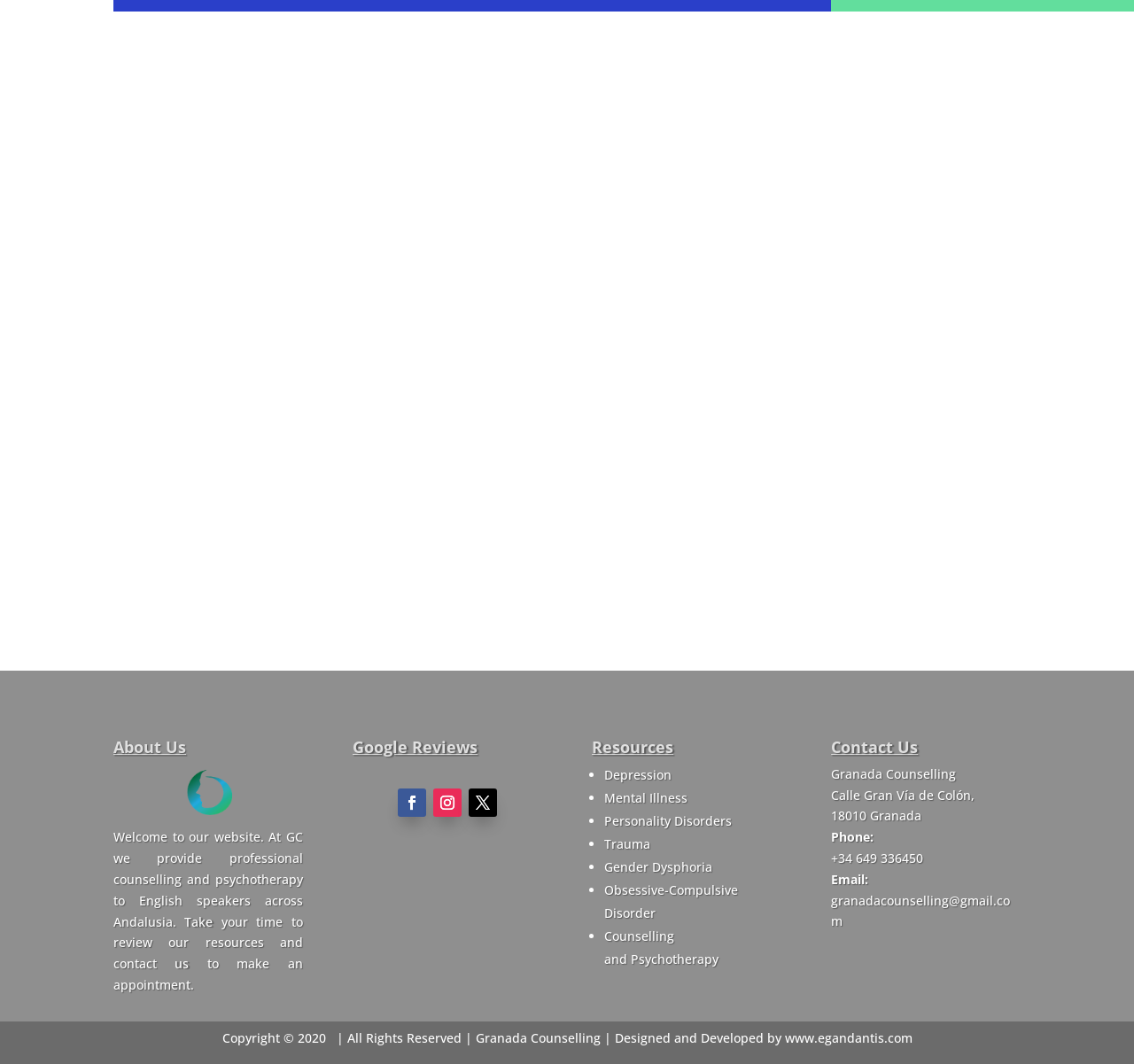Extract the bounding box coordinates for the UI element described by the text: "Obsessive-Compulsive Disorder". The coordinates should be in the form of [left, top, right, bottom] with values between 0 and 1.

[0.533, 0.828, 0.651, 0.866]